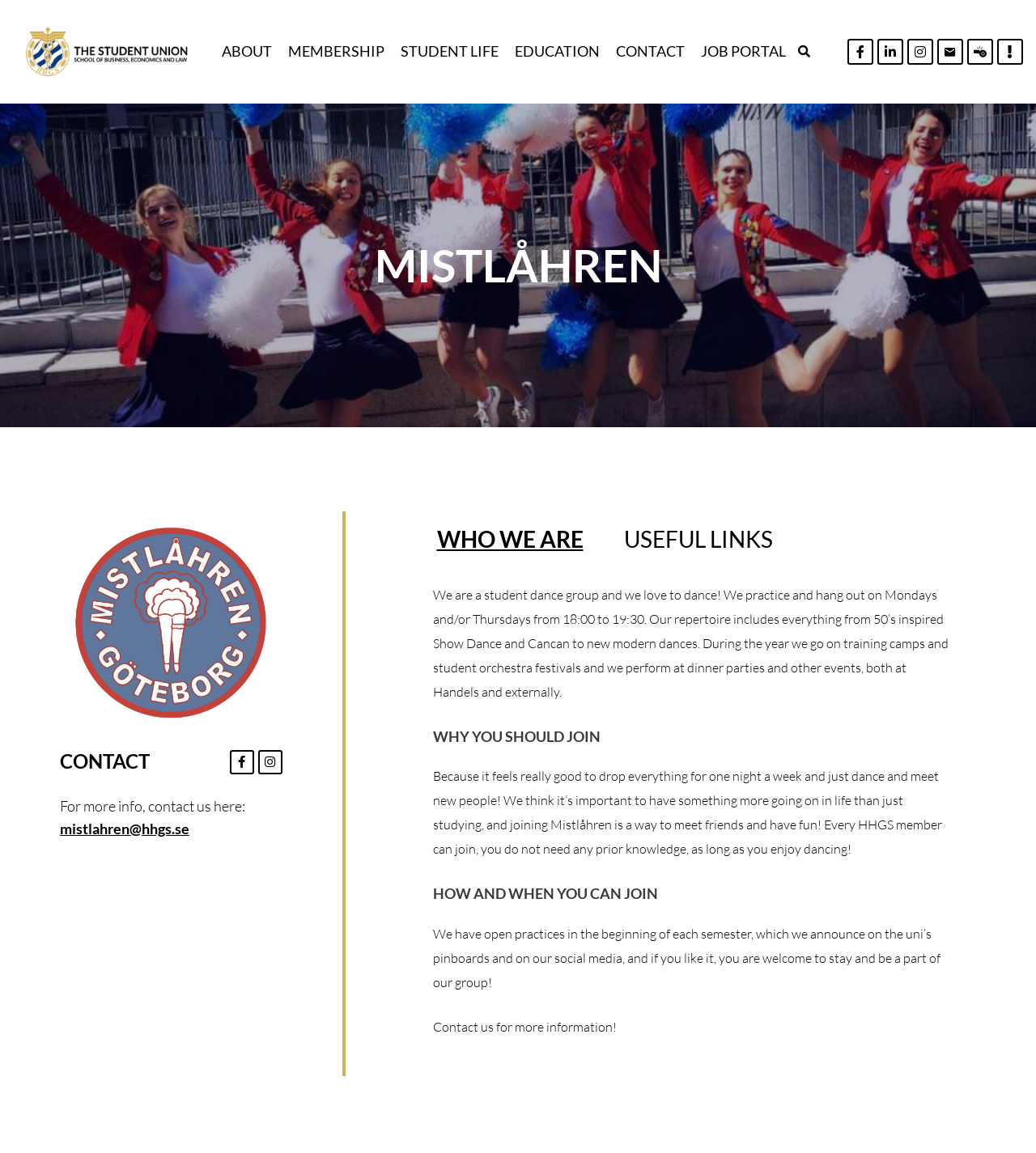Please specify the bounding box coordinates of the region to click in order to perform the following instruction: "Click the 'Servant's Voice' link".

None